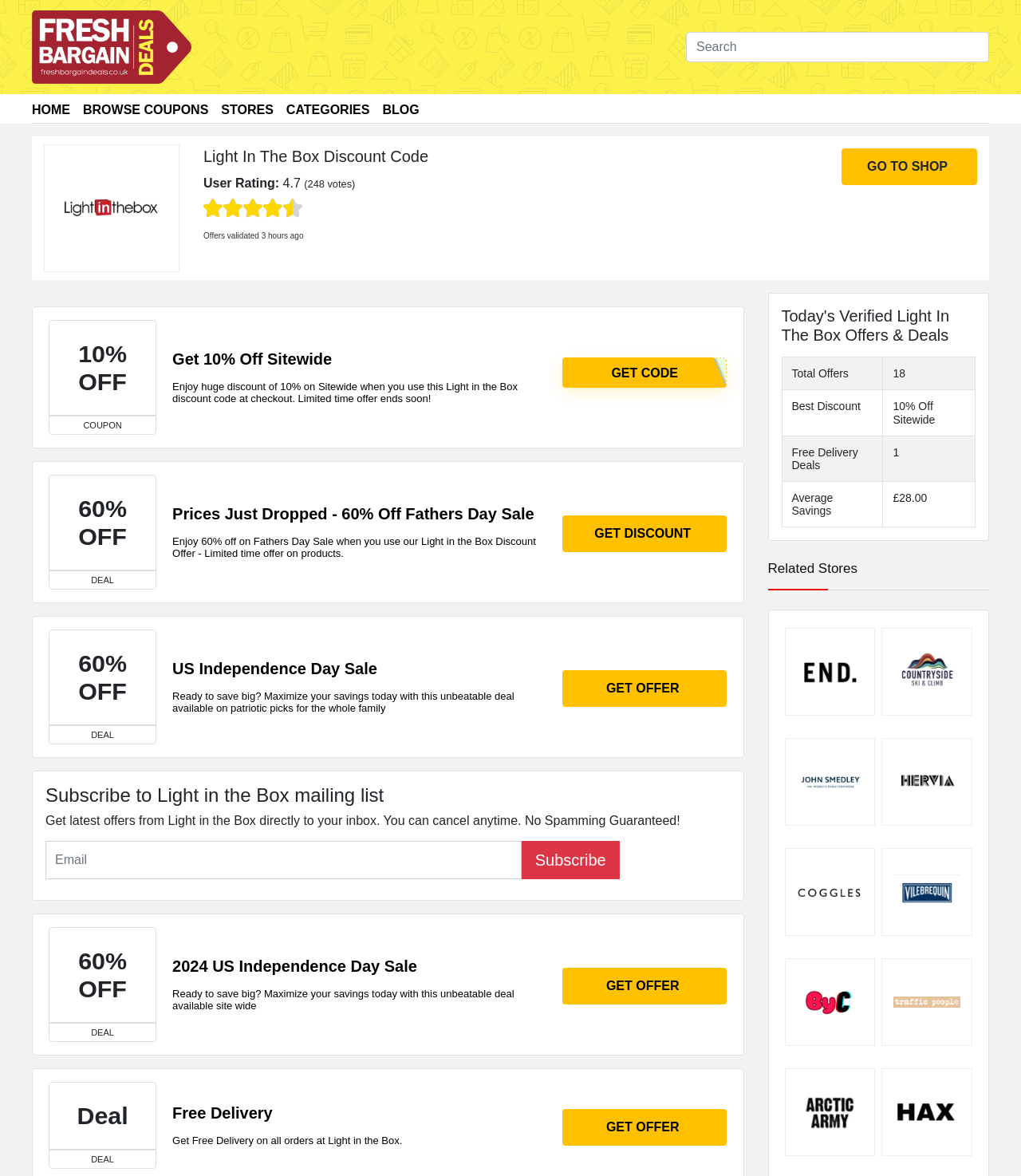How many free delivery deals are available?
Refer to the screenshot and respond with a concise word or phrase.

1